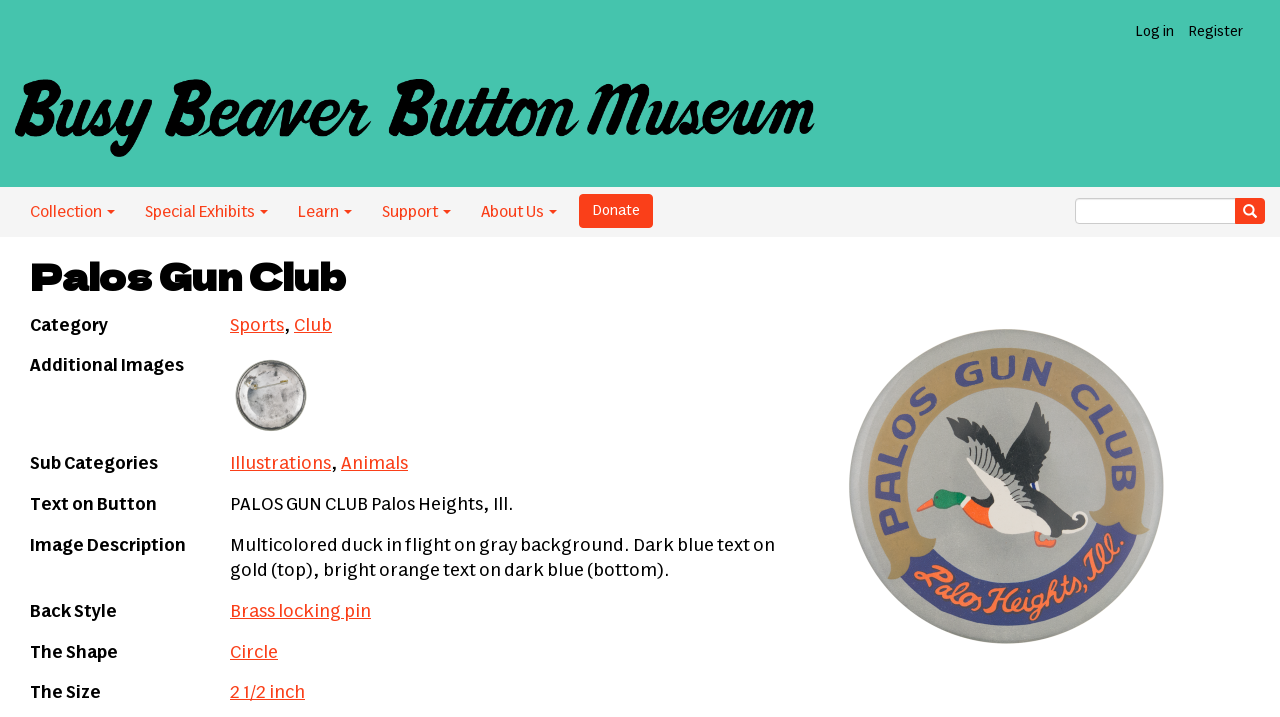Bounding box coordinates are specified in the format (top-left x, top-left y, bottom-right x, bottom-right y). All values are floating point numbers bounded between 0 and 1. Please provide the bounding box coordinate of the region this sentence describes: parent_node: Log in title="Home"

[0.012, 0.068, 0.637, 0.239]